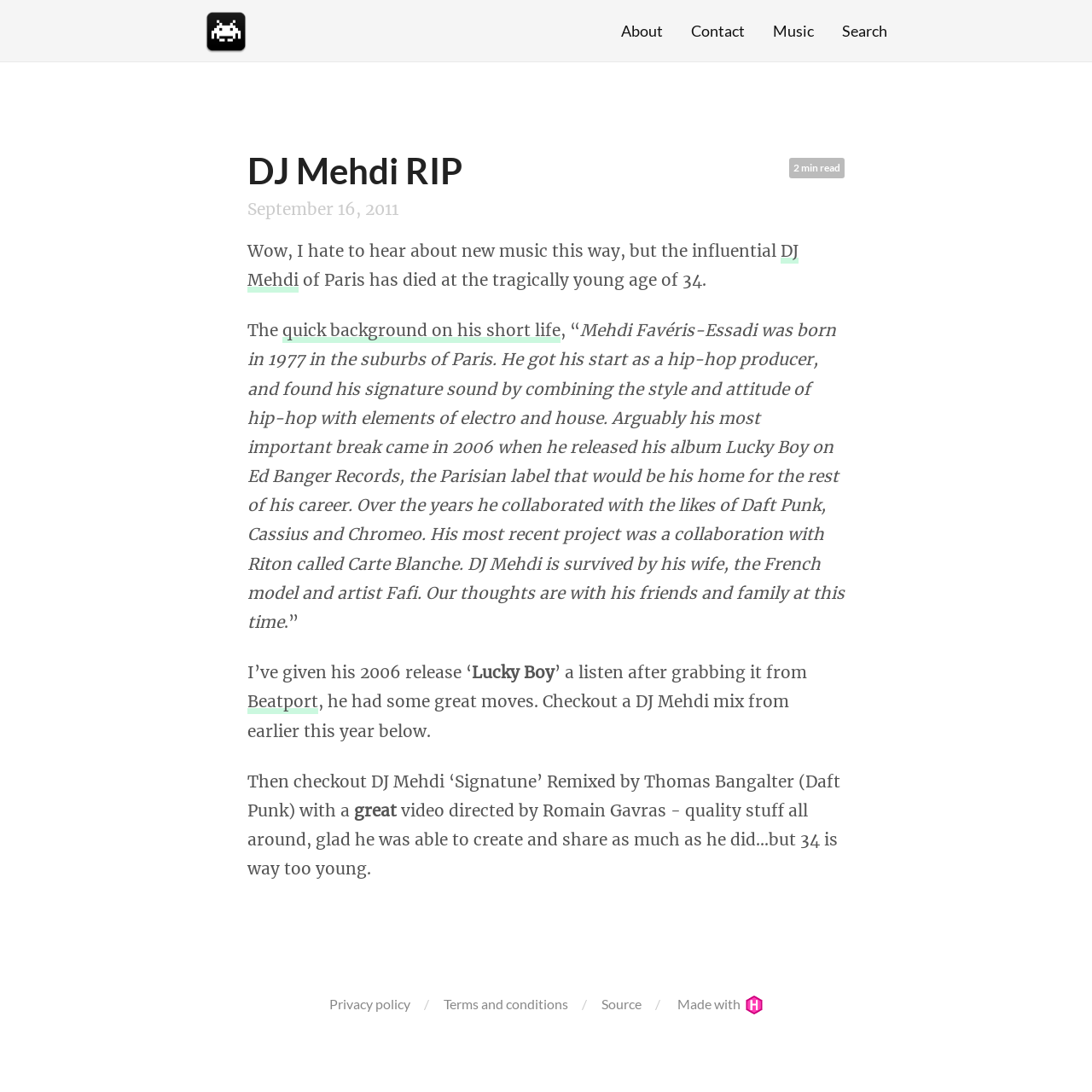Present a detailed account of what is displayed on the webpage.

The webpage is a tribute to DJ Mehdi, a French musician who passed away at the age of 34. At the top left corner, there is a logo image with a link to the website's homepage. Below the logo, there are five navigation links: "About", "Contact", "Music", "Search", and they are aligned horizontally.

The main content of the webpage is an article about DJ Mehdi's life and career. The article has a heading "DJ Mehdi RIP" and a subheading "2 min read". Below the heading, there is a paragraph of text that describes DJ Mehdi's life, including his birthplace, his start as a hip-hop producer, and his collaborations with other famous musicians. The text also mentions his recent project, Carte Blanche, and his surviving wife, Fafi.

The article continues with more text, describing DJ Mehdi's album "Lucky Boy" and his collaboration with Riton. There are also links to his music, including a mix from earlier in the year and a remixed song by Thomas Bangalter of Daft Punk.

At the bottom of the webpage, there are several links to the website's privacy policy, terms and conditions, source, and a "Made with" link that includes an image.